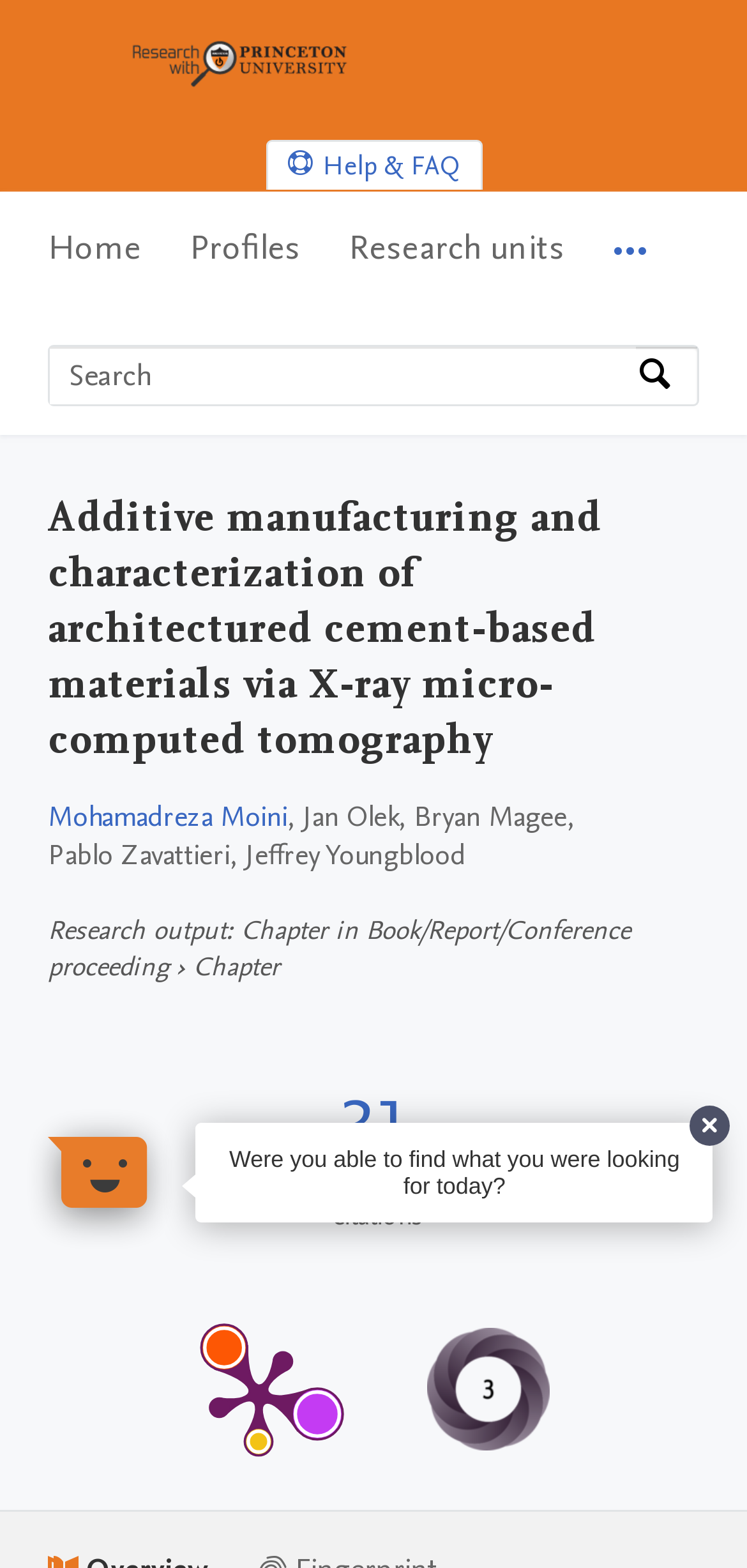Pinpoint the bounding box coordinates of the area that should be clicked to complete the following instruction: "View research output". The coordinates must be given as four float numbers between 0 and 1, i.e., [left, top, right, bottom].

[0.064, 0.581, 0.303, 0.604]